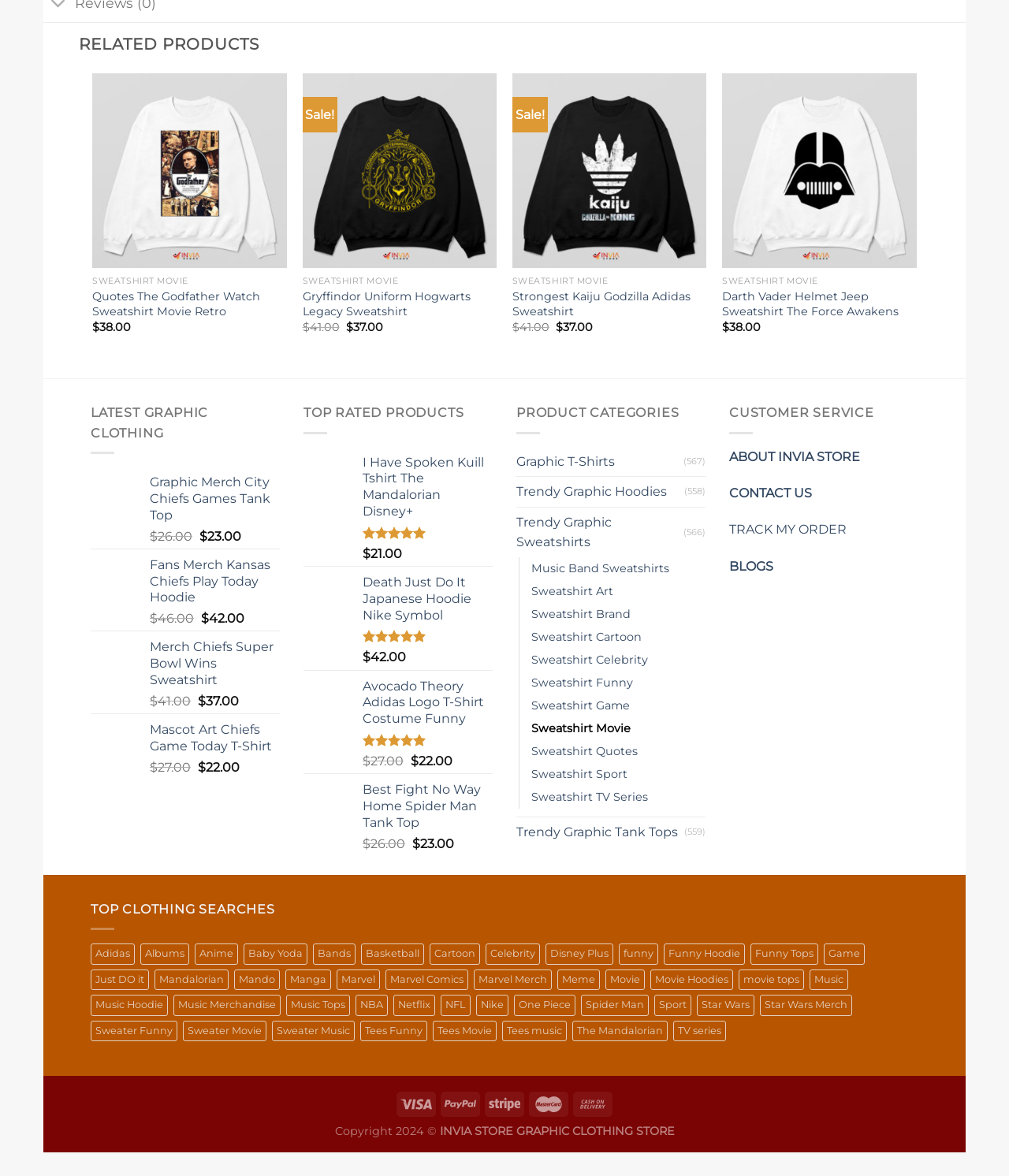What is the rating of the product 'I Have Spoken Kuill Tshirt The Mandalorian Disney+'?
By examining the image, provide a one-word or phrase answer.

5.00 out of 5